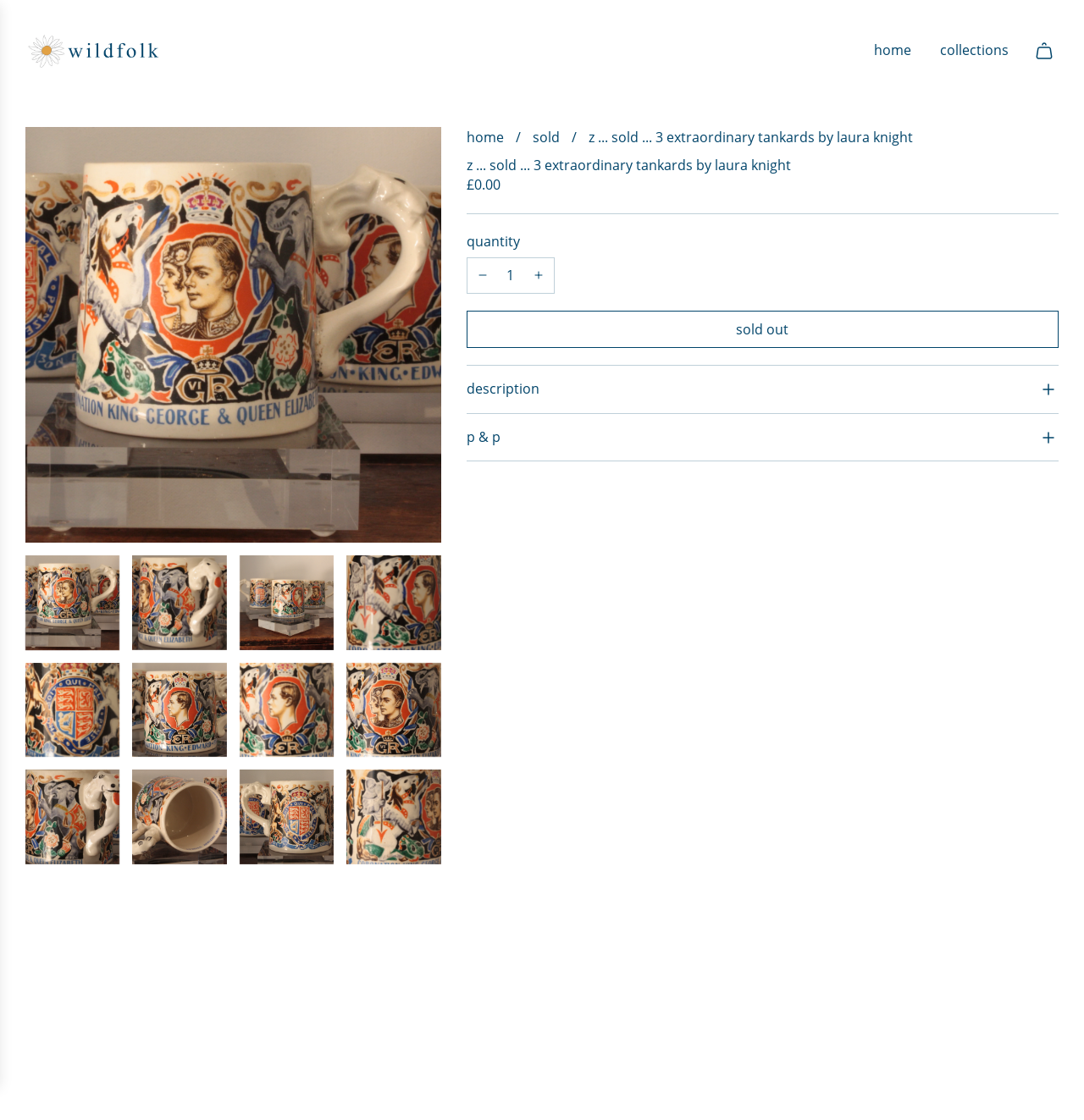Could you specify the bounding box coordinates for the clickable section to complete the following instruction: "Click the 'home' link"?

[0.795, 0.024, 0.852, 0.066]